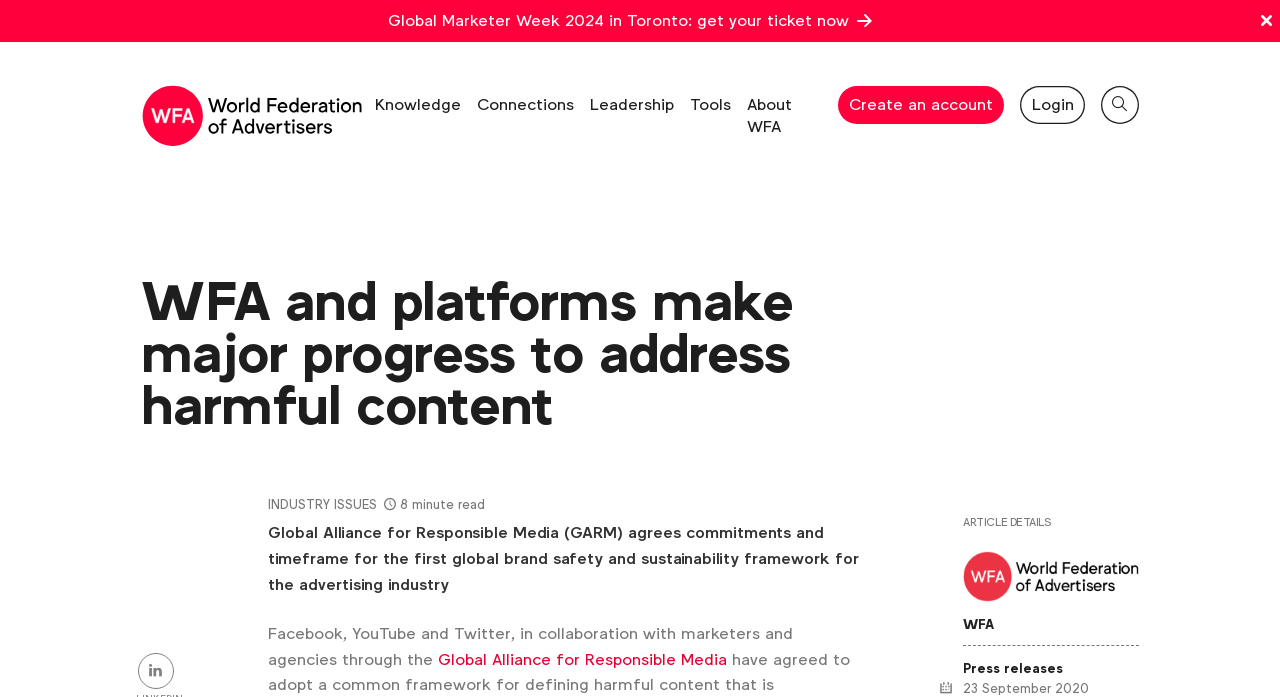Give a one-word or short phrase answer to the question: 
How many social media platforms are mentioned in the article?

3